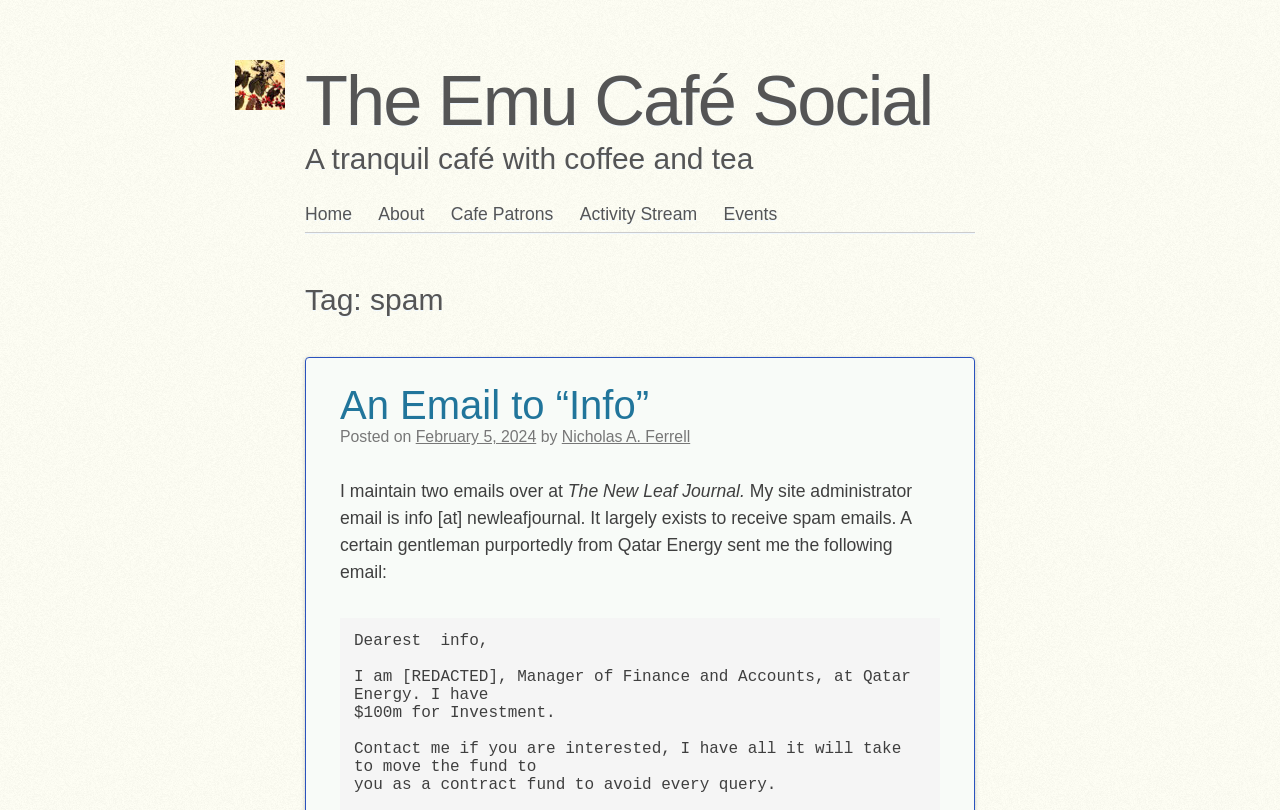Based on the image, provide a detailed and complete answer to the question: 
What is the topic of the post?

I determined the answer by looking at the heading element with the text 'An Email to “Info”' which is likely to be the topic of the post.